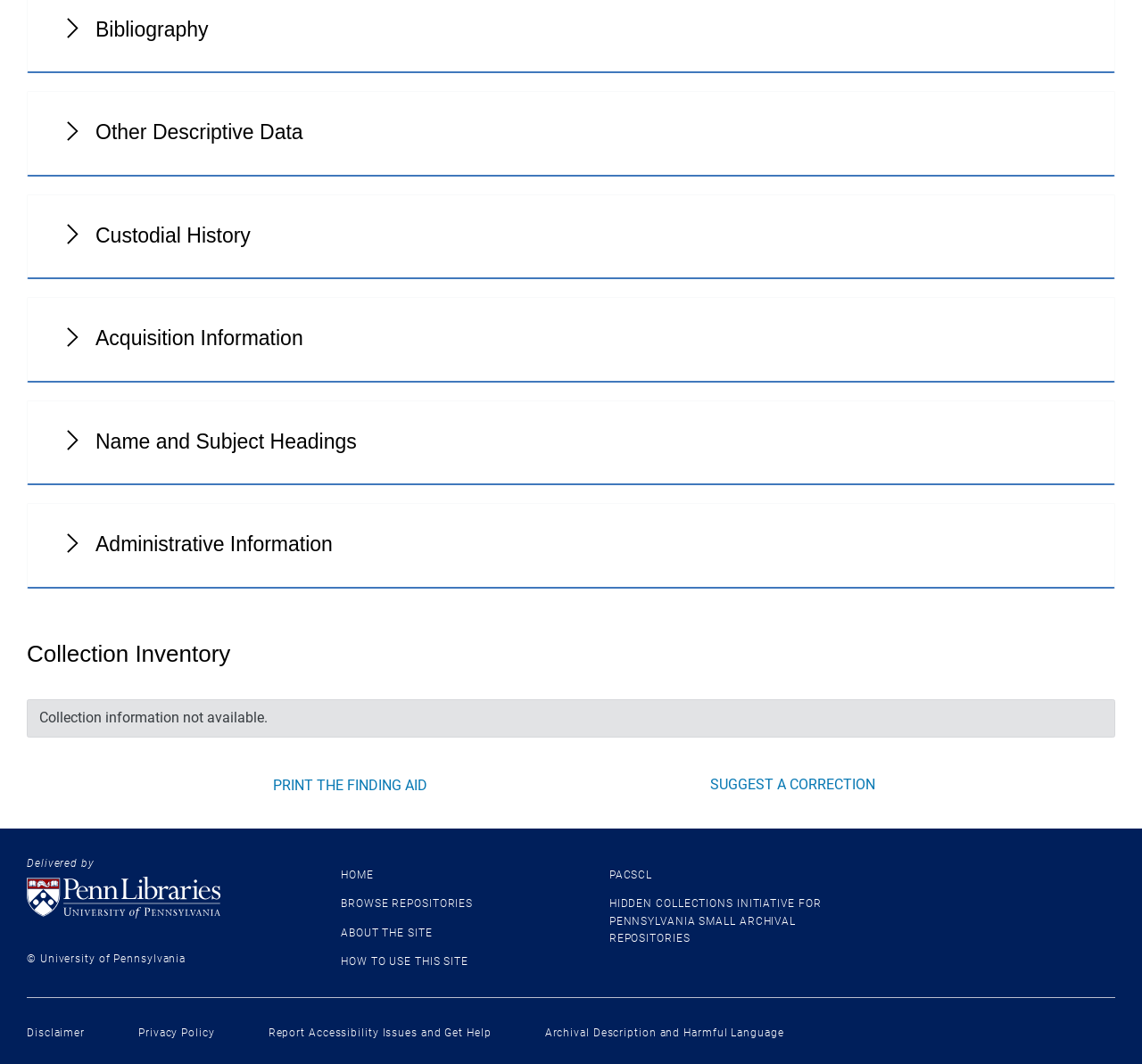What is the name of the institution associated with this webpage?
Based on the screenshot, provide your answer in one word or phrase.

University of Pennsylvania